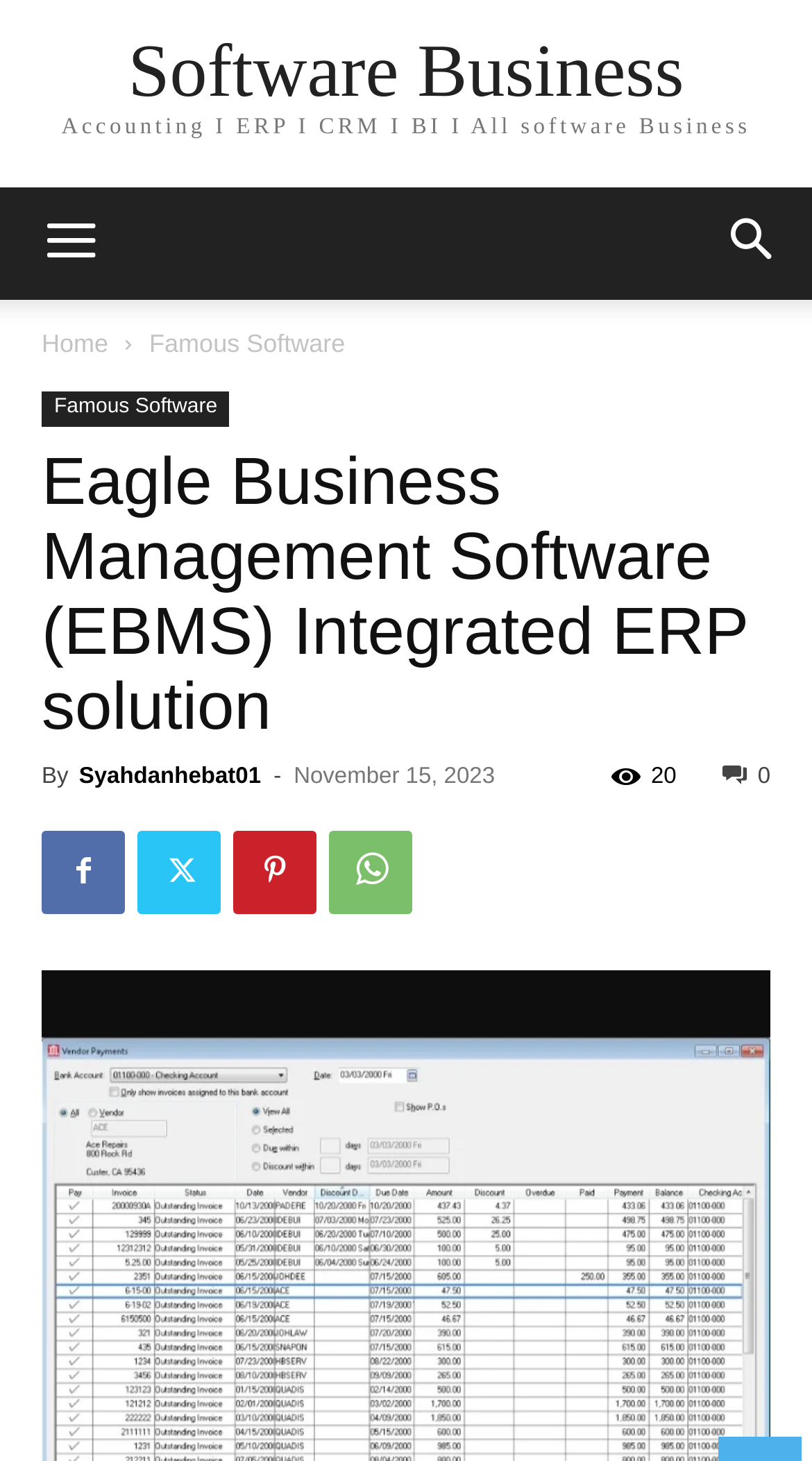Locate the coordinates of the bounding box for the clickable region that fulfills this instruction: "toggle mobile menu".

[0.005, 0.128, 0.169, 0.205]